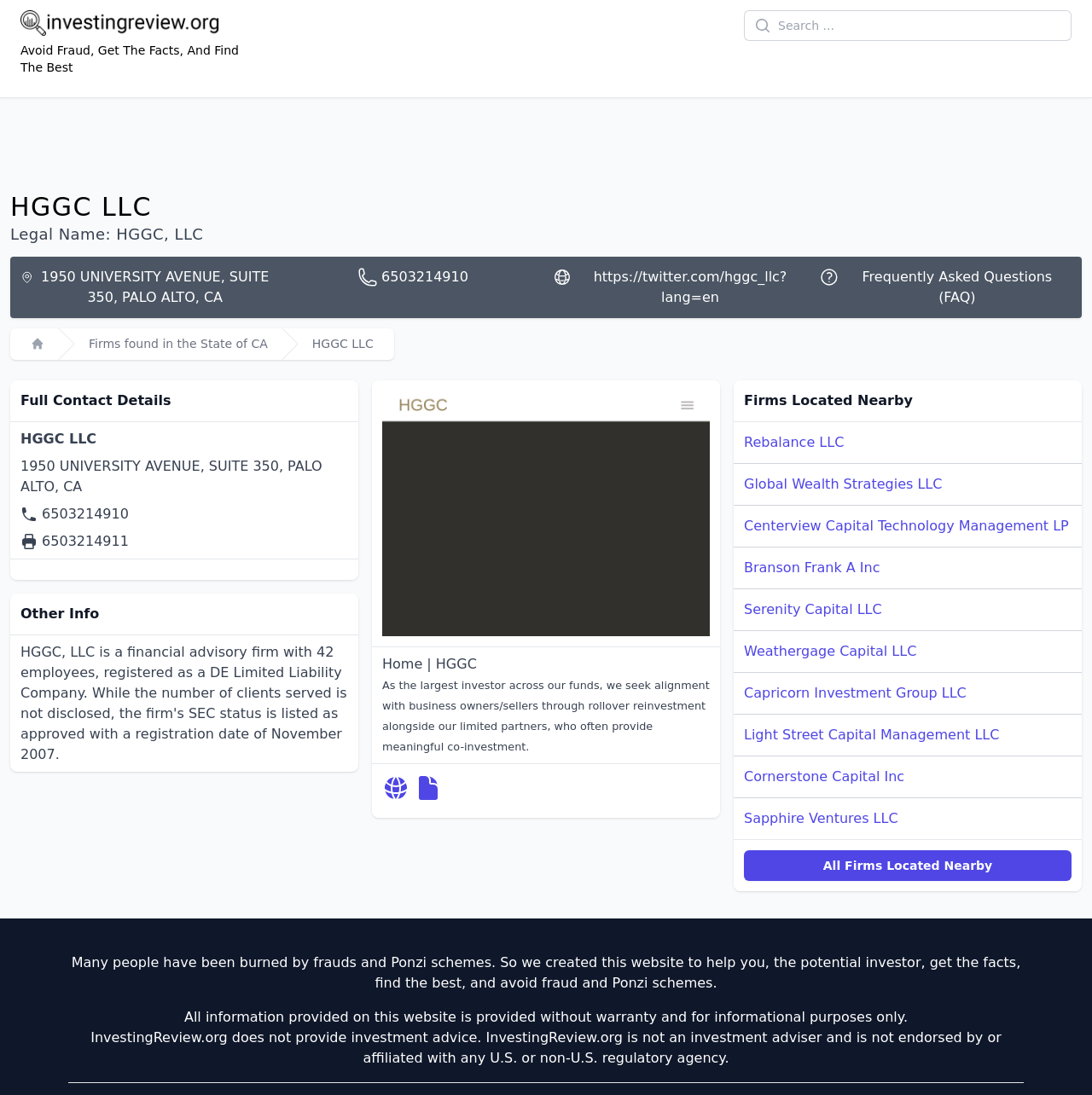Highlight the bounding box coordinates of the element you need to click to perform the following instruction: "View firms located nearby."

[0.681, 0.396, 0.773, 0.411]